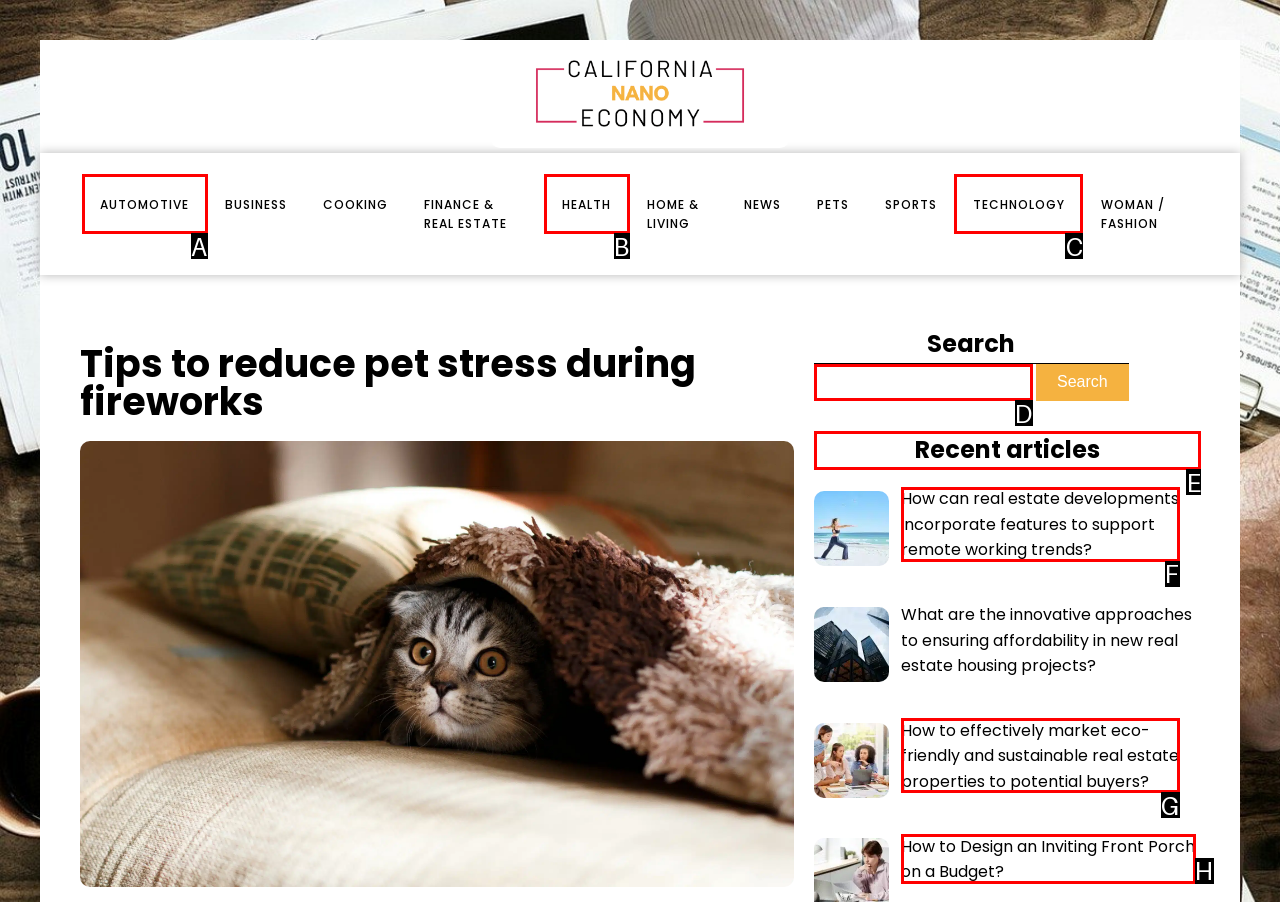Choose the letter that corresponds to the correct button to accomplish the task: Browse recent articles
Reply with the letter of the correct selection only.

E